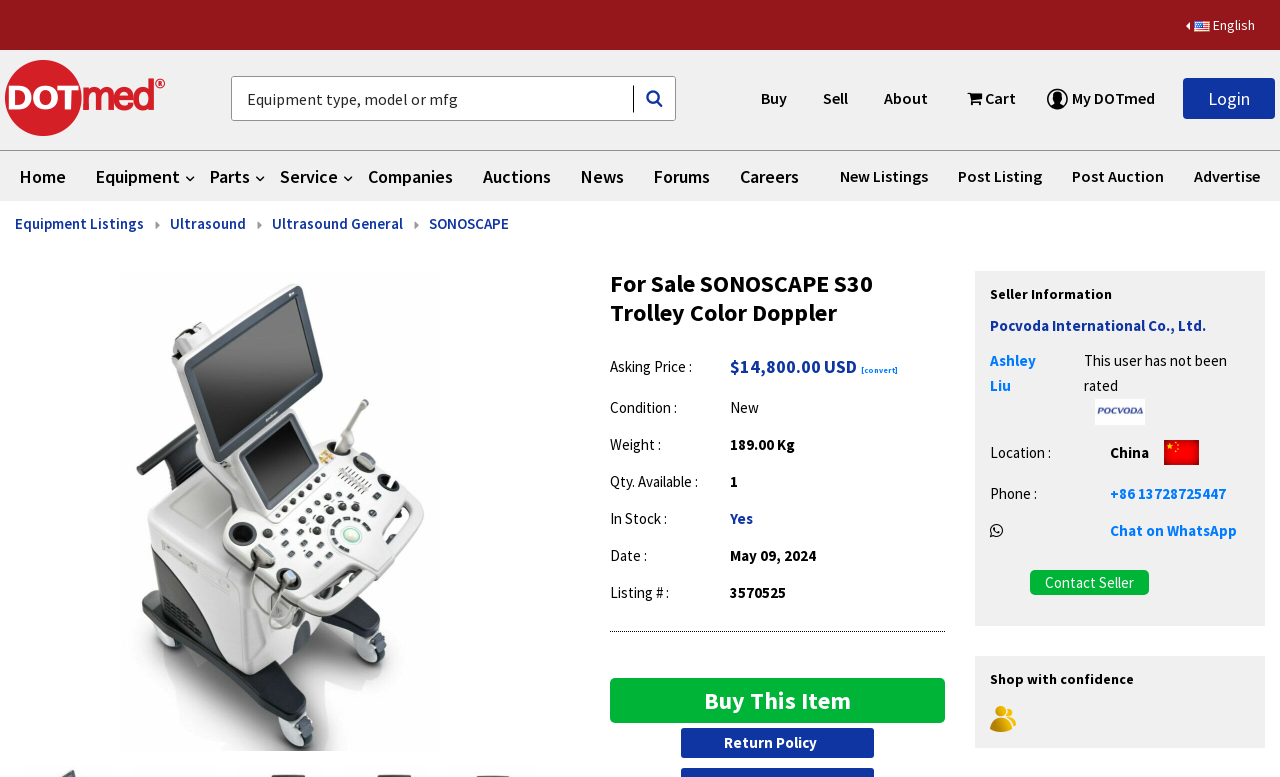Determine the bounding box coordinates of the clickable element necessary to fulfill the instruction: "View DOTmed homepage". Provide the coordinates as four float numbers within the 0 to 1 range, i.e., [left, top, right, bottom].

[0.004, 0.077, 0.129, 0.175]